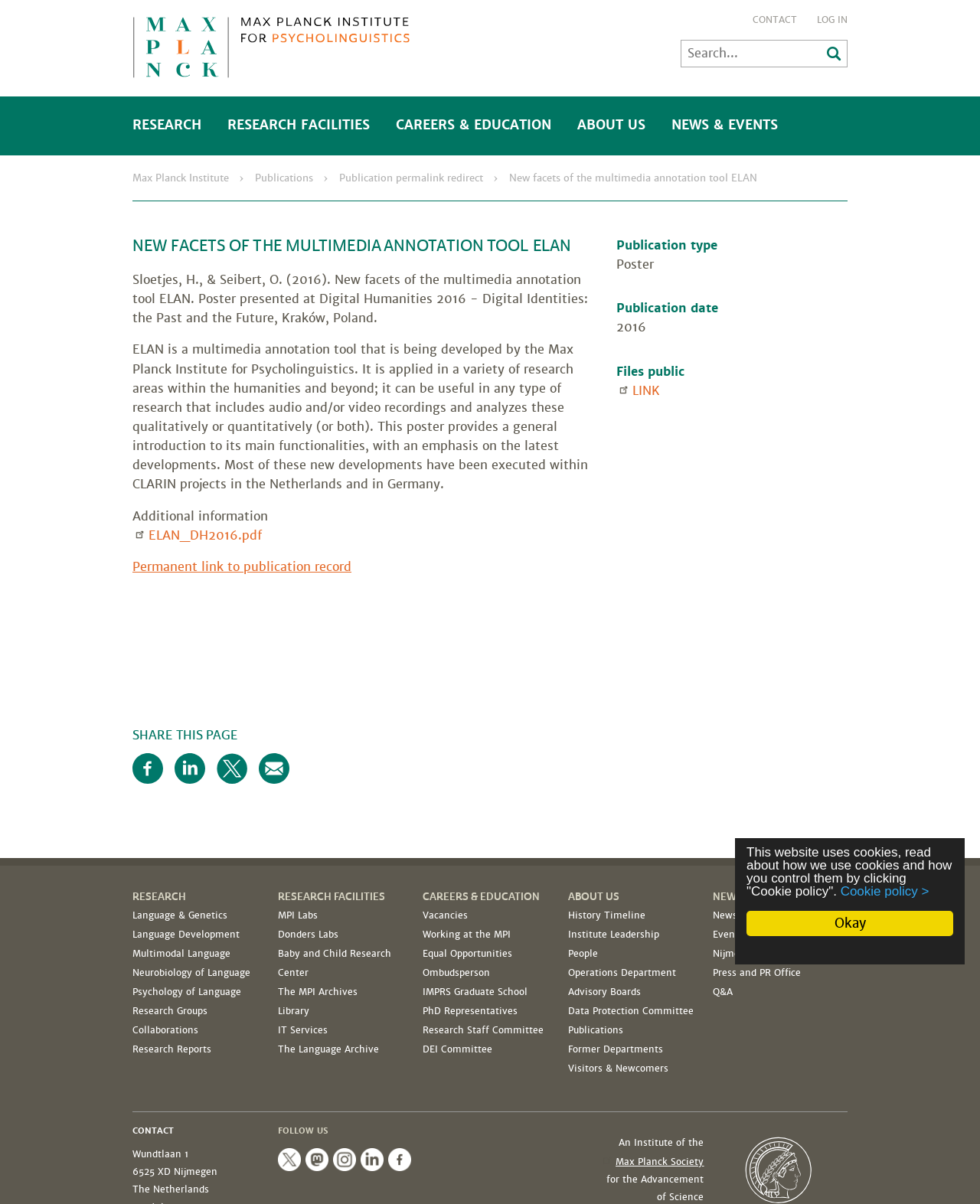Respond to the question below with a single word or phrase:
What is the name of the institute?

Max Planck Institute